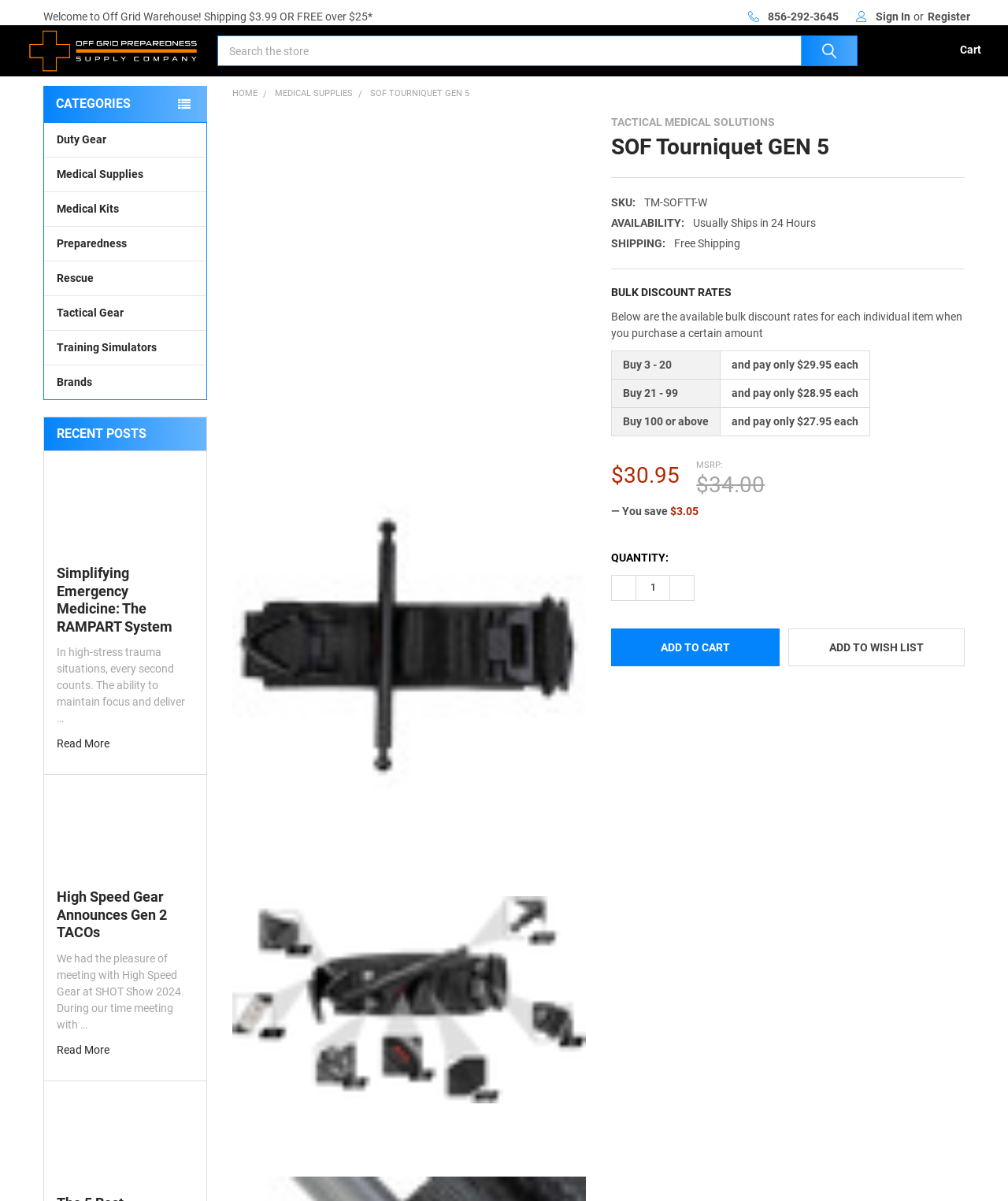Please provide the bounding box coordinates for the element that needs to be clicked to perform the instruction: "Check bulk discount rates". The coordinates must consist of four float numbers between 0 and 1, formatted as [left, top, right, bottom].

[0.606, 0.252, 0.957, 0.264]